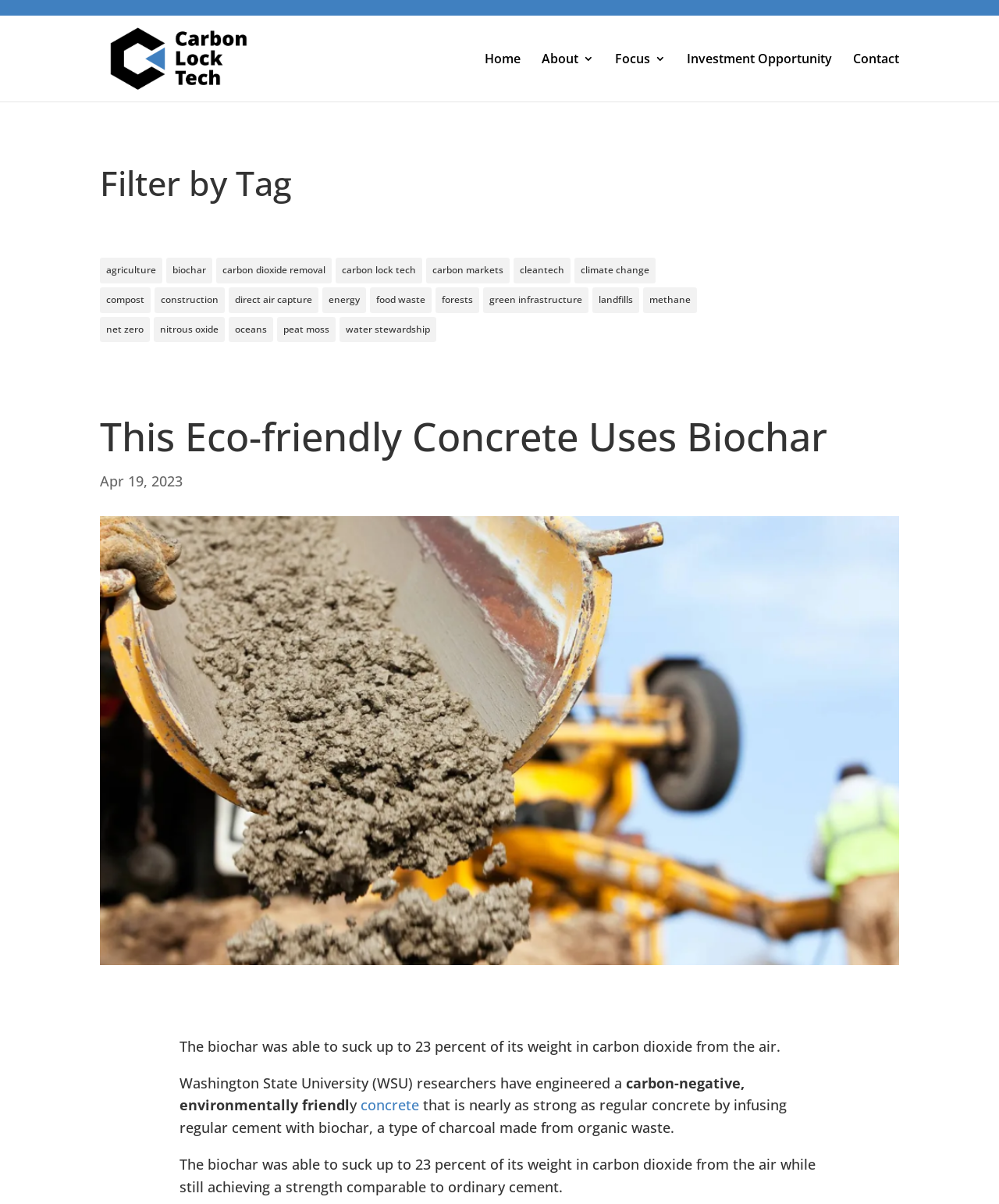When was the article about the eco-friendly concrete published?
Based on the screenshot, respond with a single word or phrase.

Apr 19, 2023